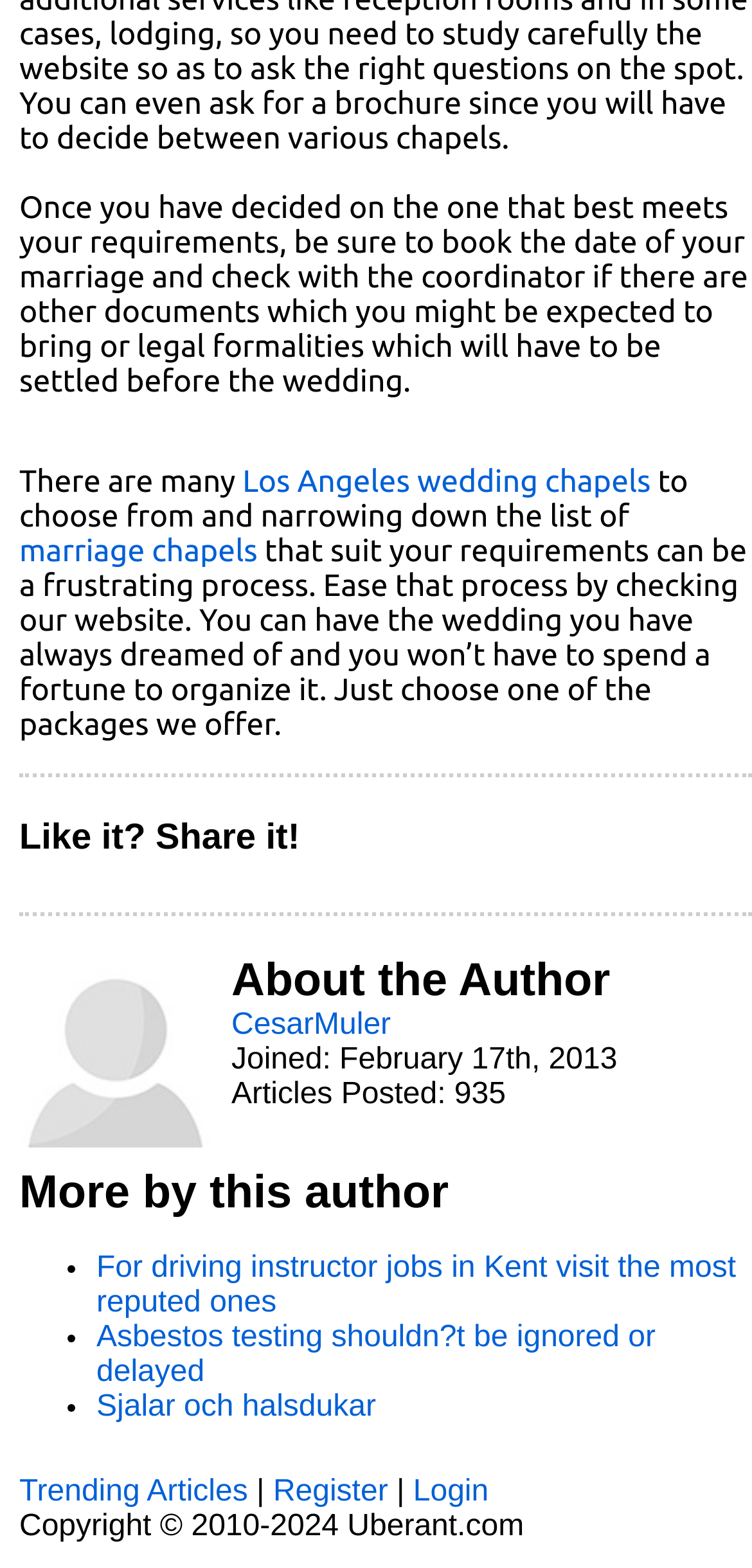Determine the bounding box coordinates of the section to be clicked to follow the instruction: "Read more about the author". The coordinates should be given as four float numbers between 0 and 1, formatted as [left, top, right, bottom].

[0.308, 0.609, 0.821, 0.643]